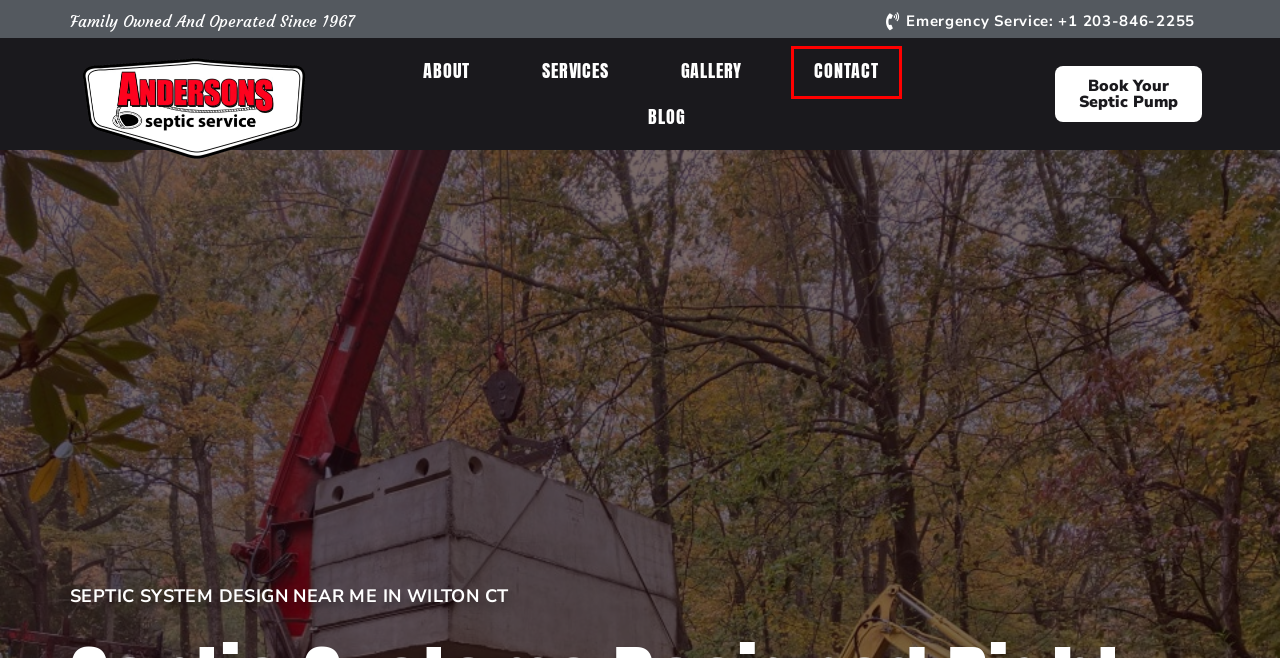You are given a screenshot of a webpage within which there is a red rectangle bounding box. Please choose the best webpage description that matches the new webpage after clicking the selected element in the bounding box. Here are the options:
A. Contact Us | Andersons Septic Service in Wilton CT
B. Septic System Installation Contractors in Wilton, CT
C. Privacy Policy | Andersons Septic Service
D. Gallery | Andersons Septic Service
E. Septic System Maintenance, Installation & Repair in Wilton, CT
F. Septic Tank Pumping Wilton CT | Andersons Septic Service
G. About Us | Andersons Septic Service
H. Terms and Conditions | Andersons Septic Service

A